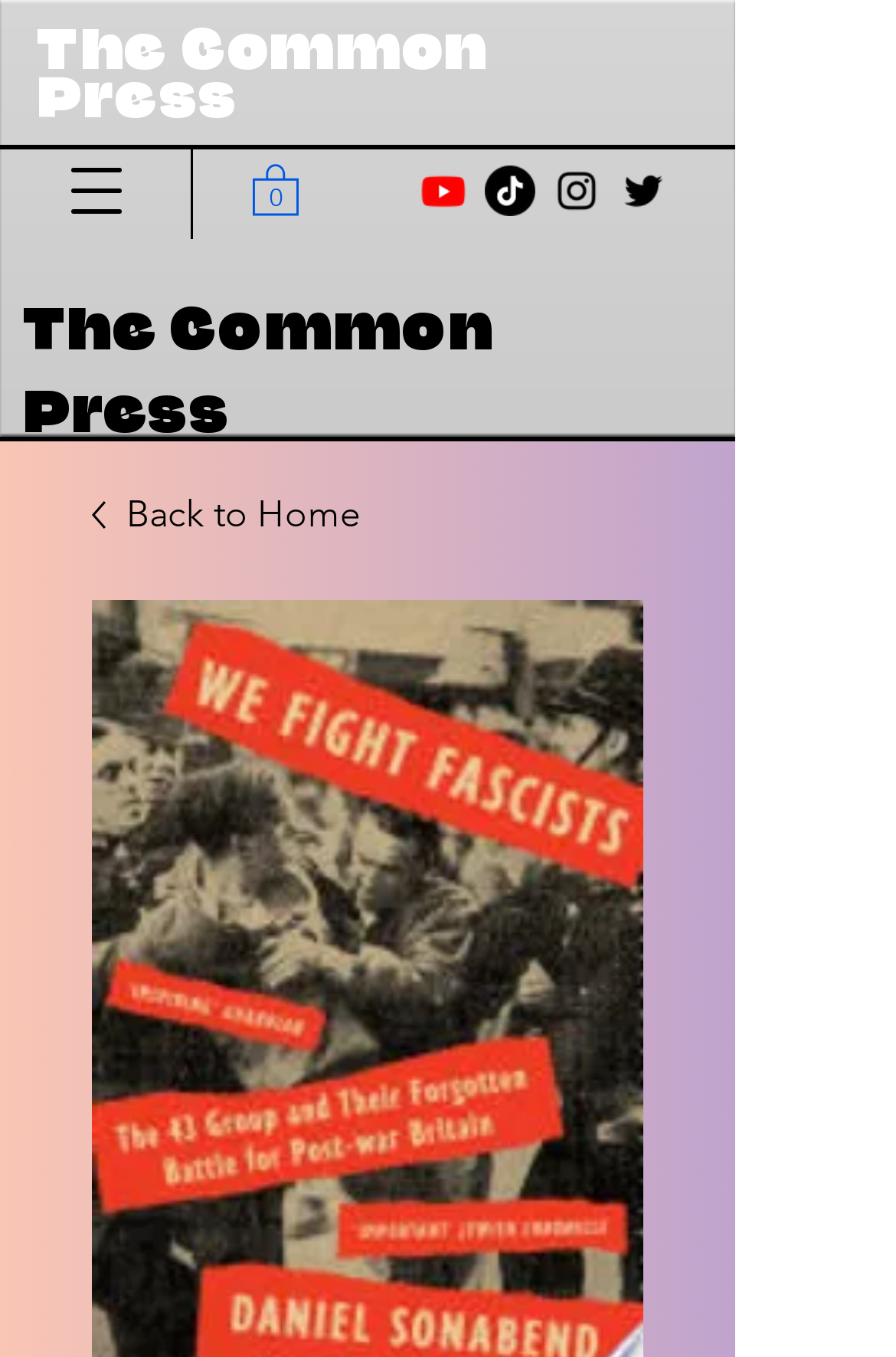Please find the bounding box coordinates for the clickable element needed to perform this instruction: "Log in to the website".

None